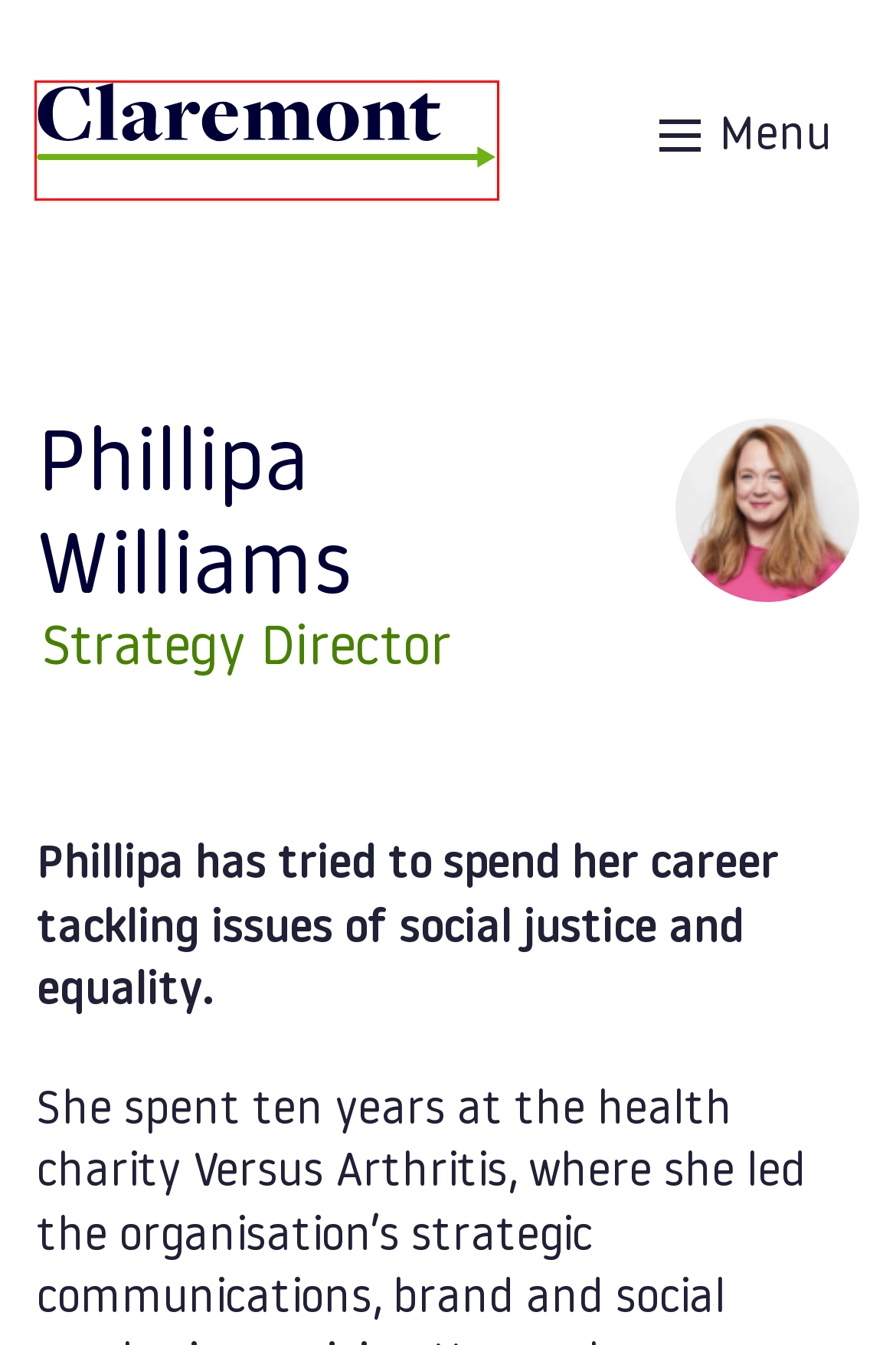You are given a screenshot of a webpage with a red rectangle bounding box around a UI element. Select the webpage description that best matches the new webpage after clicking the element in the bounding box. Here are the candidates:
A. Terms and conditions - Claremont
B. Contact - Claremont
C. About - Claremont
D. Case studies Archive - Claremont
E. Join - Claremont
F. Blog - Claremont
G. Home - Claremont
H. Cookie policy - Claremont

G